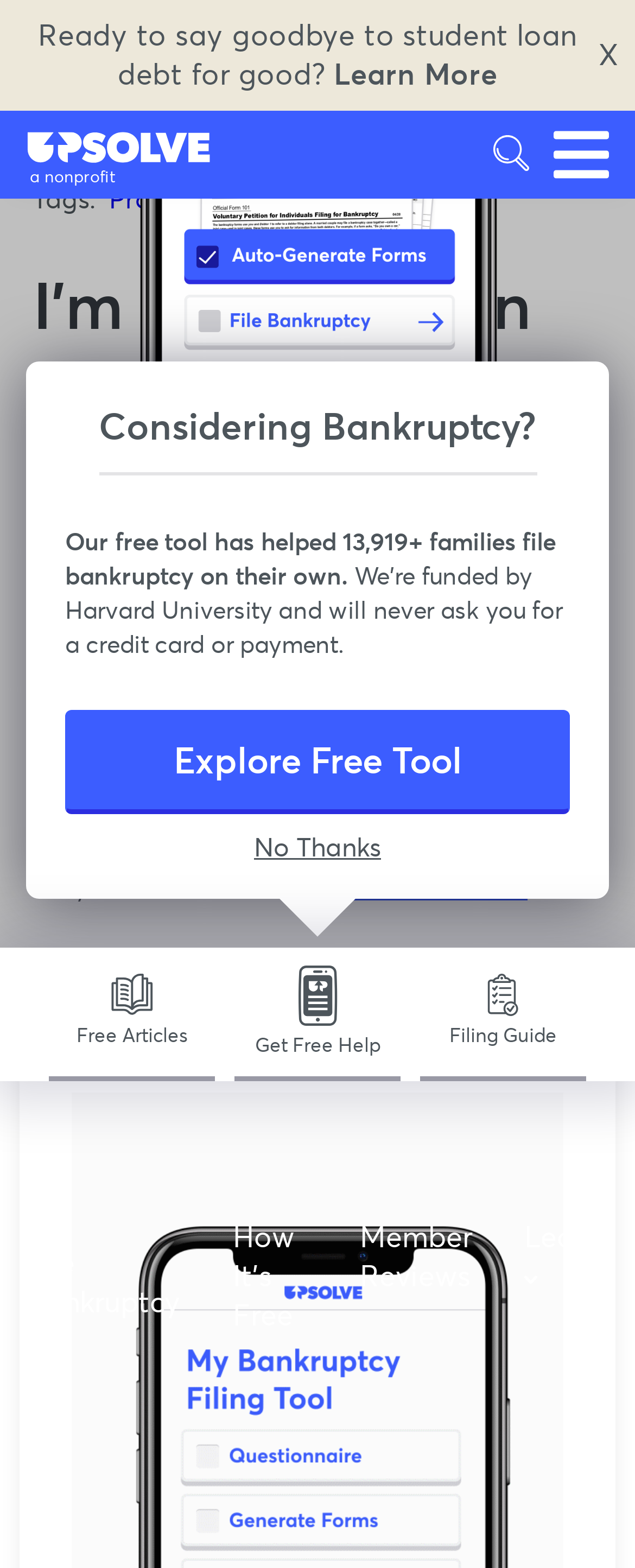Create a detailed description of the webpage's content and layout.

This webpage appears to be a blog post or article from a nonprofit organization called Upsolve, which provides free debt relief tools and education. The main topic of the page is whether one should file for bankruptcy if they are expecting an inheritance.

At the top of the page, there is a banner with a call-to-action to "Learn More" about saying goodbye to student loan debt. Below this, there is a menu toggle button and a link to the Upsolve website.

The main content of the page is divided into sections. The first section has a heading that asks "Considering Bankruptcy?" and a brief introduction to Upsolve's free tool that has helped over 13,000 families file bankruptcy on their own. There is a link to "Explore Free Tool" below this.

The next section appears to be the main article, with a heading that matches the title of the page. The article is estimated to be a 1-minute read and has a brief summary or introduction that explains what Upsolve is and what it offers. There is also a link to "Explore our free tool" within the article.

To the right of the main content, there are several links to other resources, including "File Bankruptcy", "How It's Free", "Member Reviews", and "Learn". There are also images scattered throughout the page, including a logo for Upsolve and icons for the different links.

At the bottom of the page, there are additional links to "Free Articles", "Get Free Help", and "Filing Guide", each with its own icon. There is also a link to the "Learning Center" and a section with tags, including "Property & Exemptions".